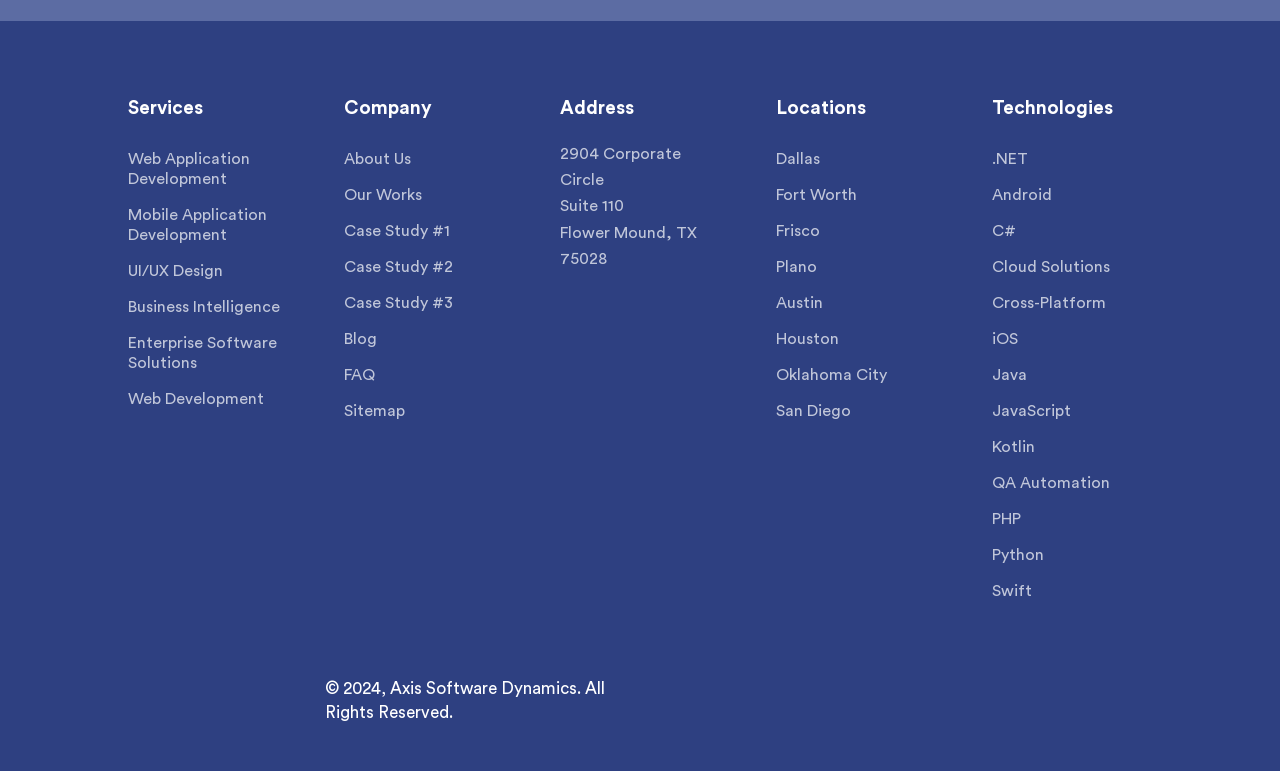What are the company's locations?
Using the image as a reference, answer the question with a short word or phrase.

Dallas, Fort Worth, etc.